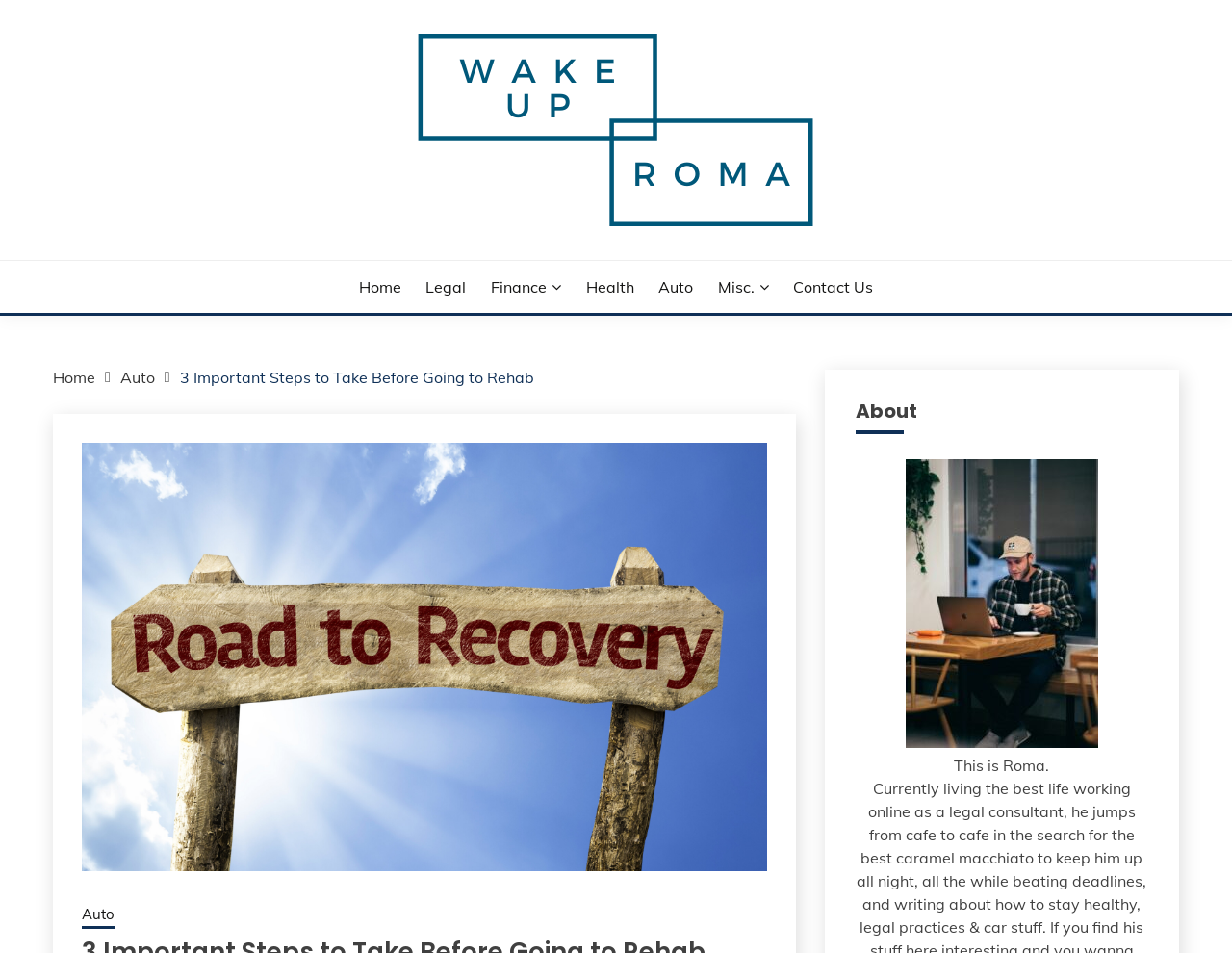Determine the bounding box coordinates of the UI element that matches the following description: "Wake Up Roma!". The coordinates should be four float numbers between 0 and 1 in the format [left, top, right, bottom].

[0.043, 0.244, 0.279, 0.297]